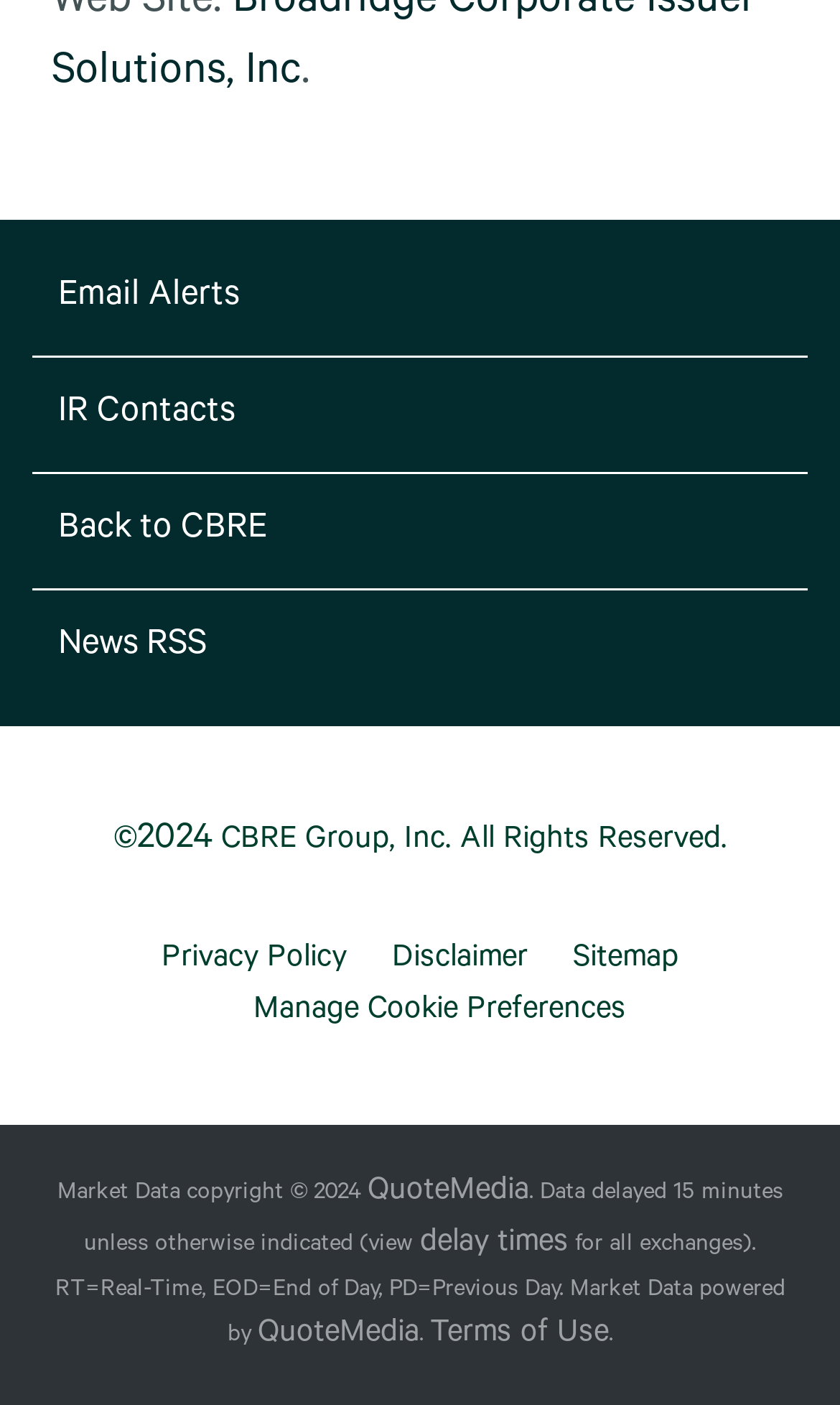Please provide the bounding box coordinates for the element that needs to be clicked to perform the instruction: "Click Email Alerts". The coordinates must consist of four float numbers between 0 and 1, formatted as [left, top, right, bottom].

[0.038, 0.198, 0.285, 0.225]